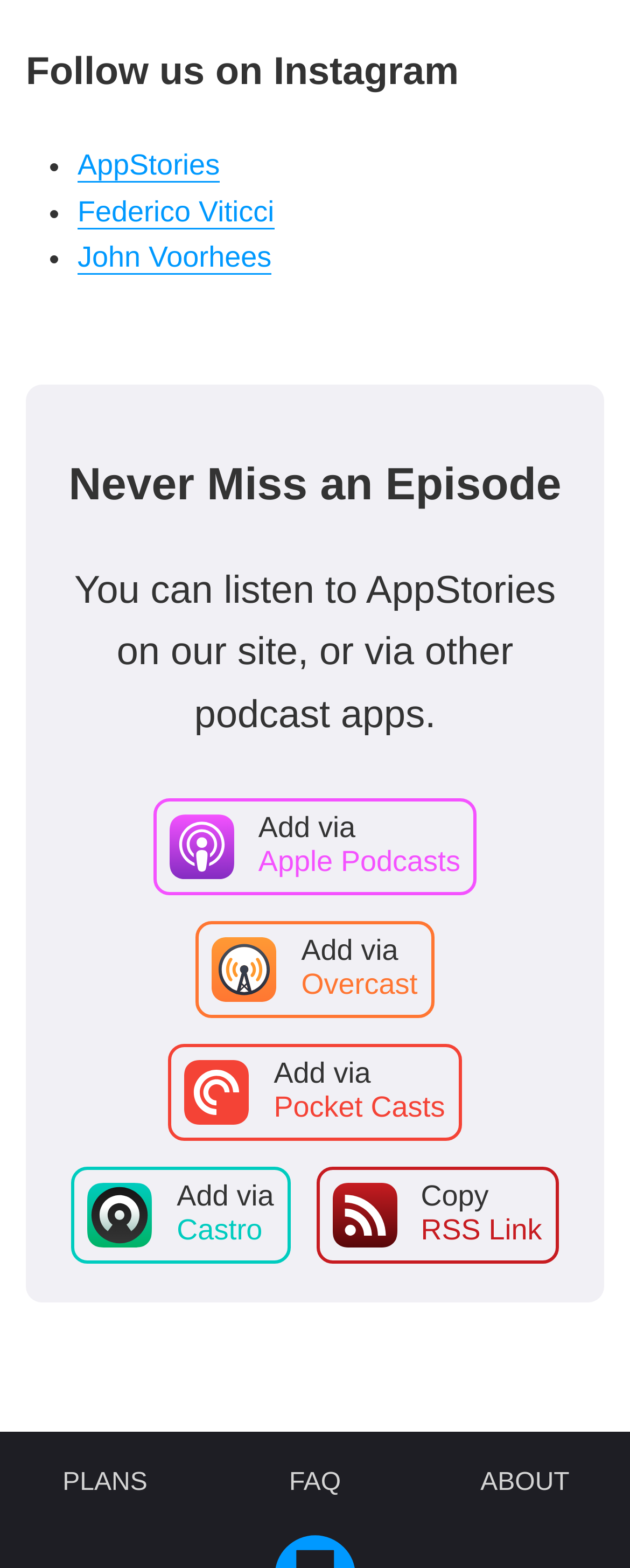What social media platform is mentioned?
Provide a short answer using one word or a brief phrase based on the image.

Instagram